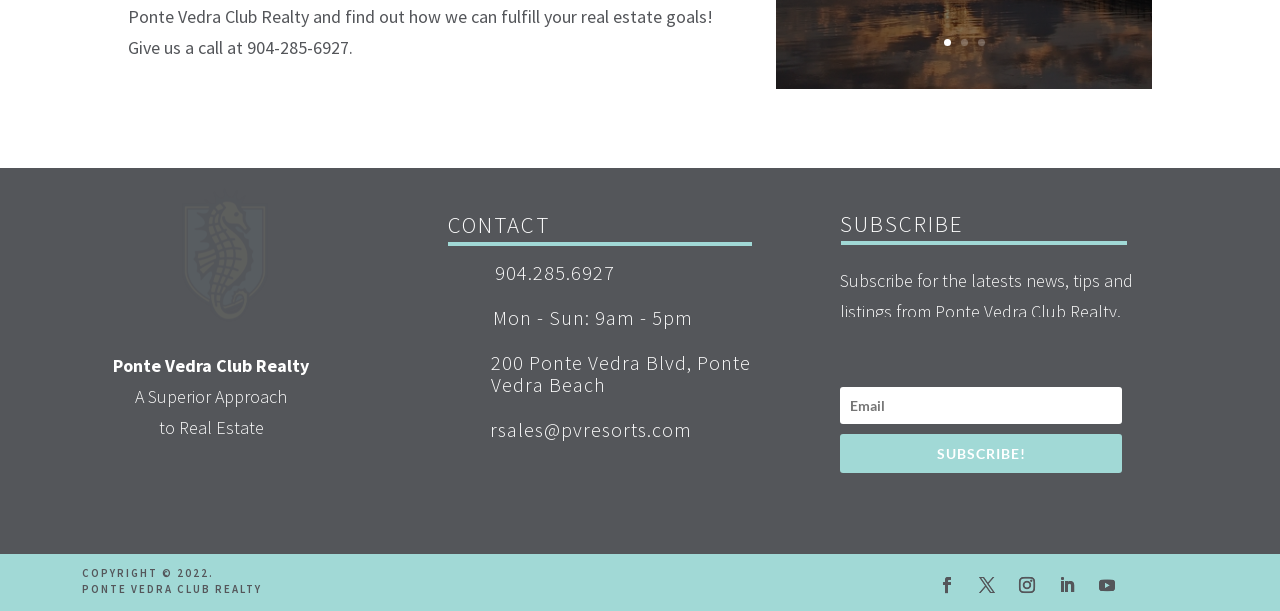Please determine the bounding box coordinates for the element with the description: "Follow".

[0.852, 0.932, 0.877, 0.984]